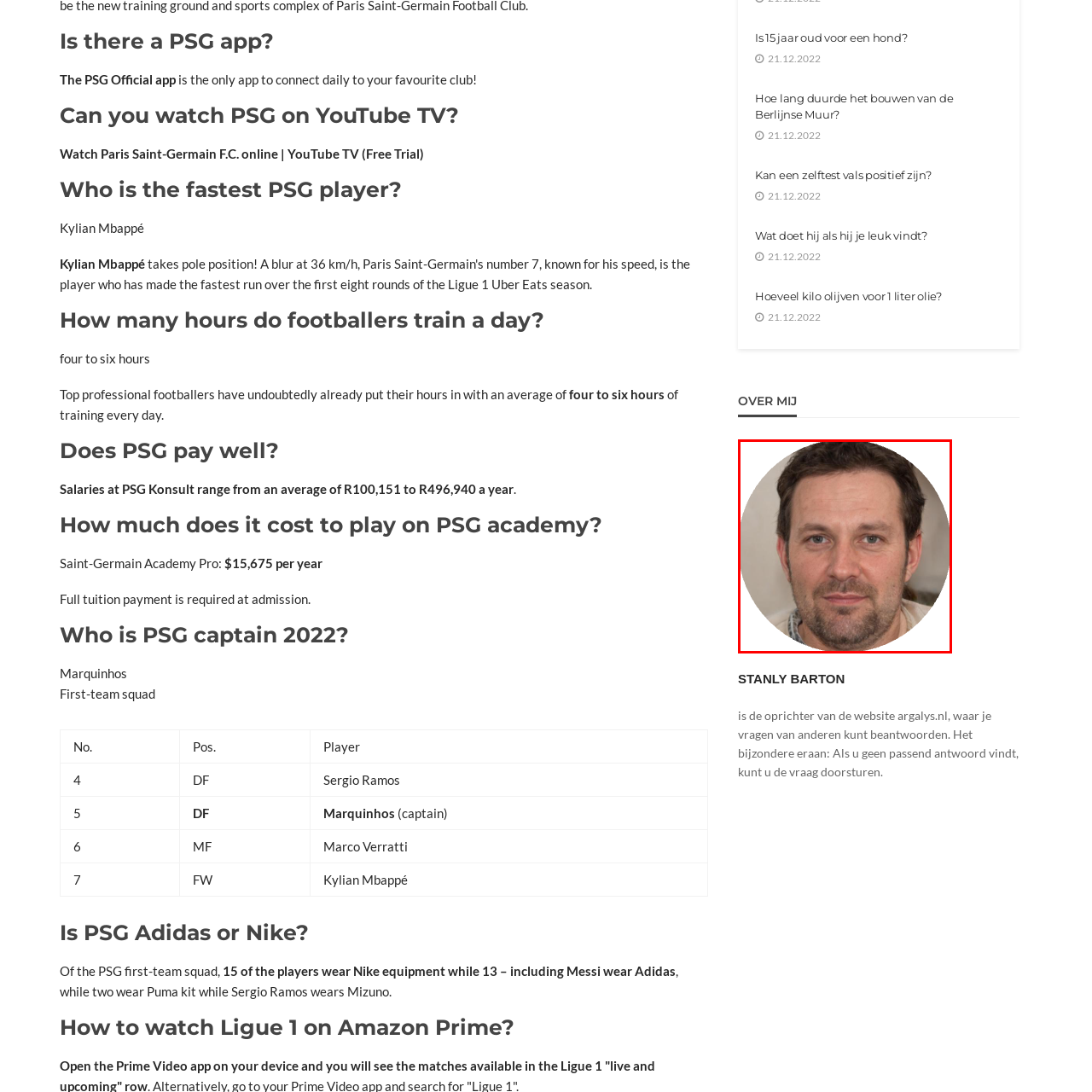What is the founder's name?
Examine the image within the red bounding box and provide a comprehensive answer to the question.

The text adjacent to the image identifies the man as Stanly Barton, the founder of the website argalys.nl.